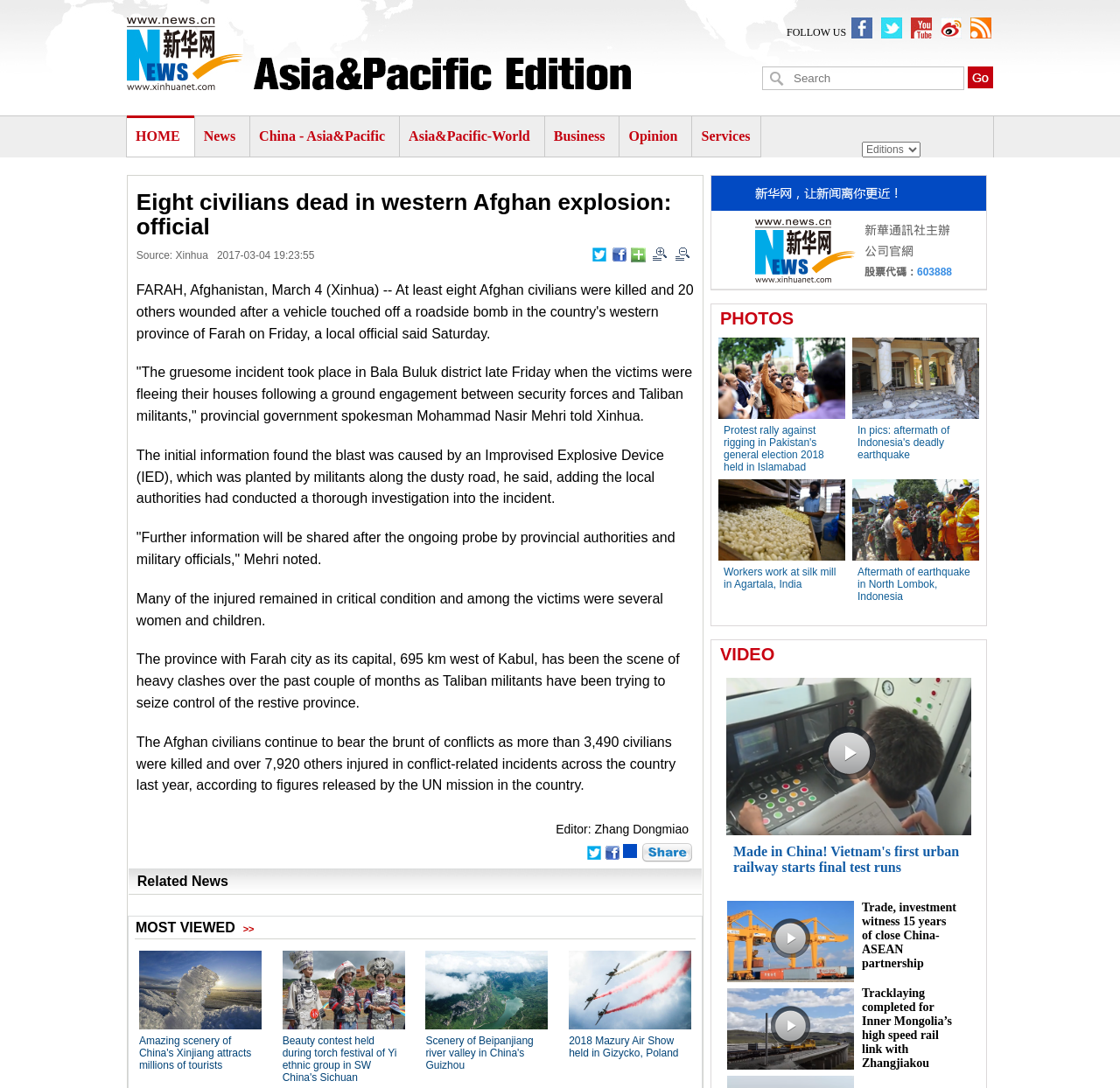Please find the bounding box coordinates of the element that needs to be clicked to perform the following instruction: "Visit the Wix.com website". The bounding box coordinates should be four float numbers between 0 and 1, represented as [left, top, right, bottom].

None